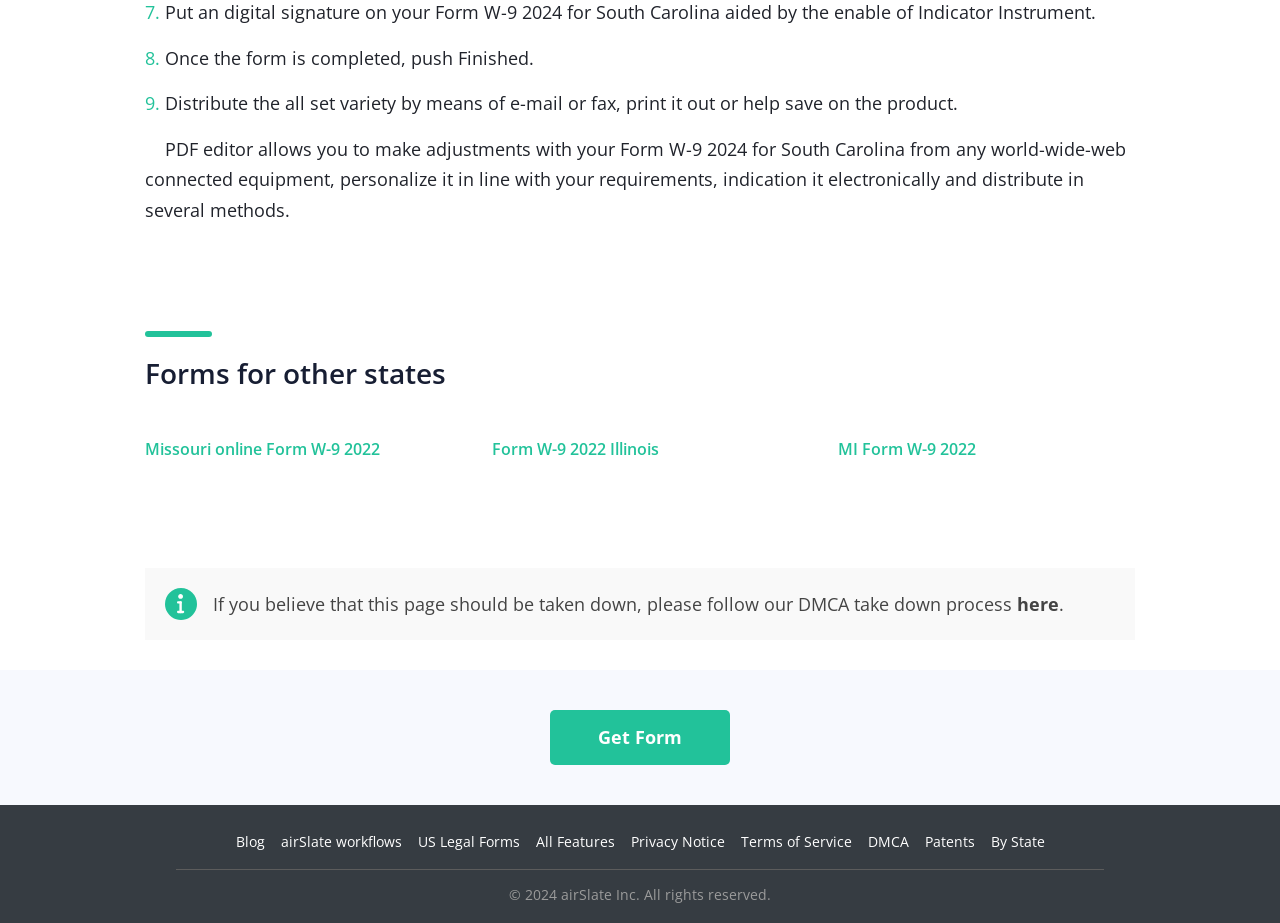Can you show the bounding box coordinates of the region to click on to complete the task described in the instruction: "View forms for Missouri"?

[0.09, 0.445, 0.361, 0.55]